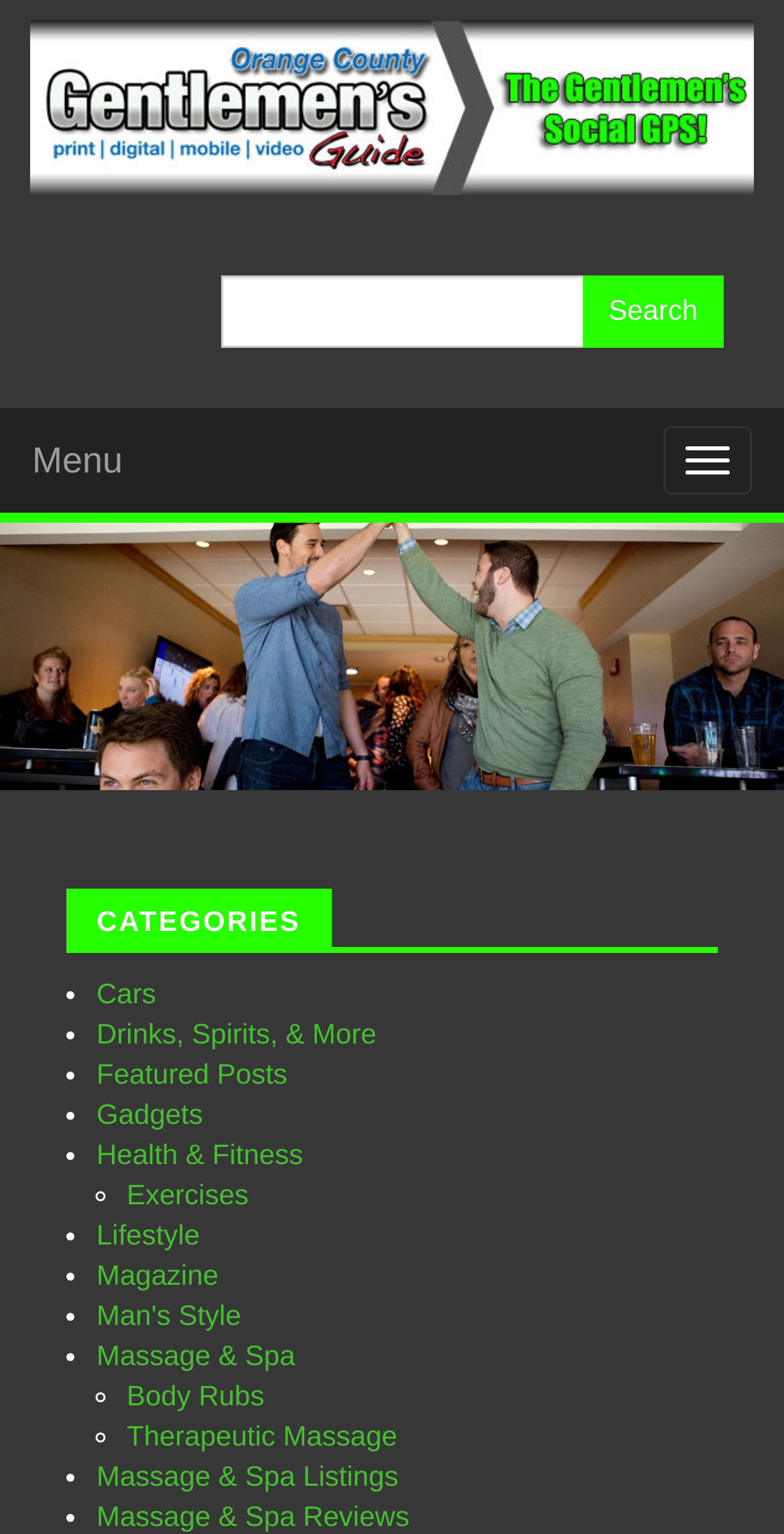Identify the bounding box coordinates of the part that should be clicked to carry out this instruction: "Click on Cars".

[0.123, 0.637, 0.199, 0.658]